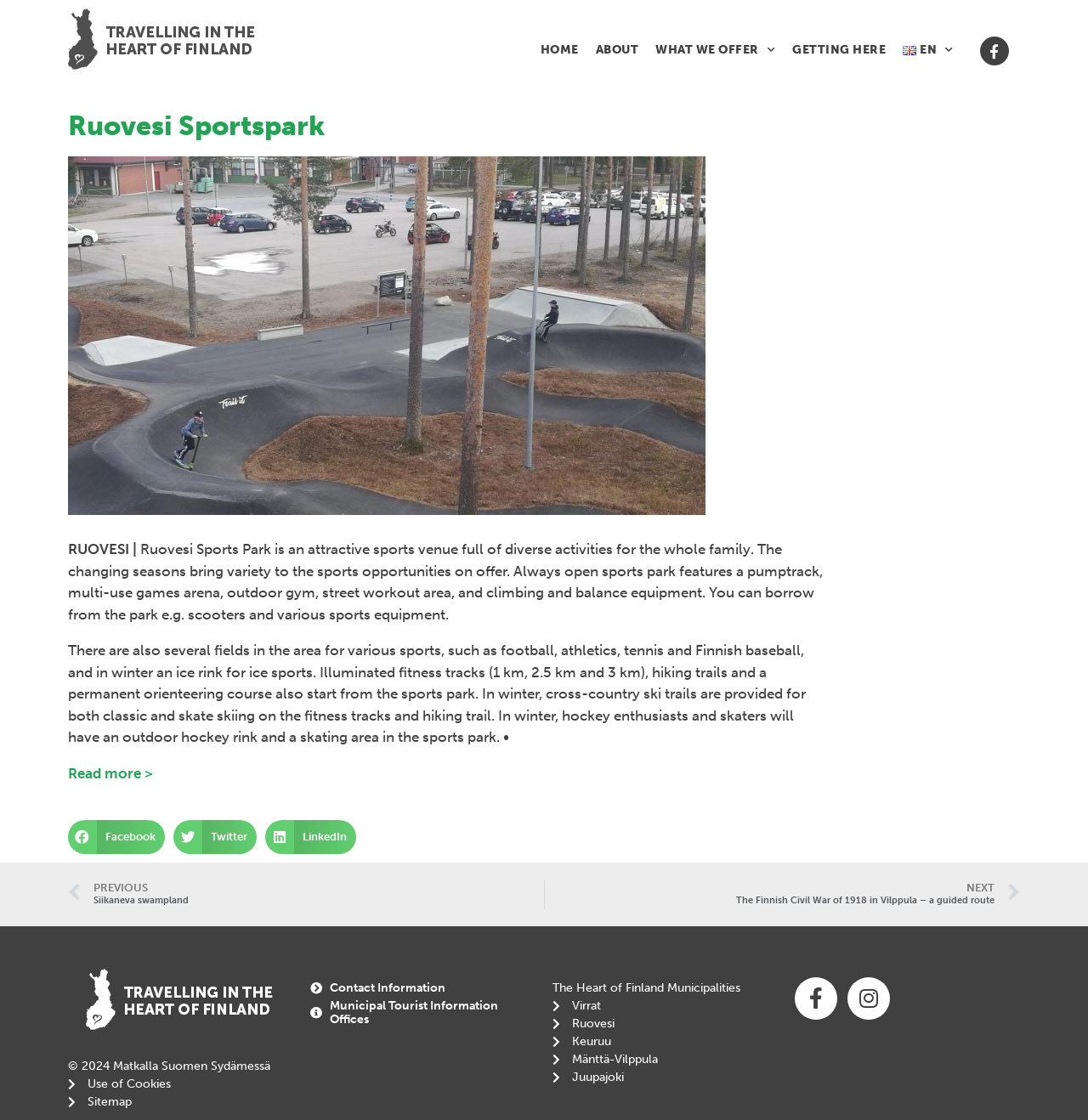Determine the bounding box coordinates for the UI element matching this description: "Instagram".

[0.779, 0.872, 0.818, 0.91]